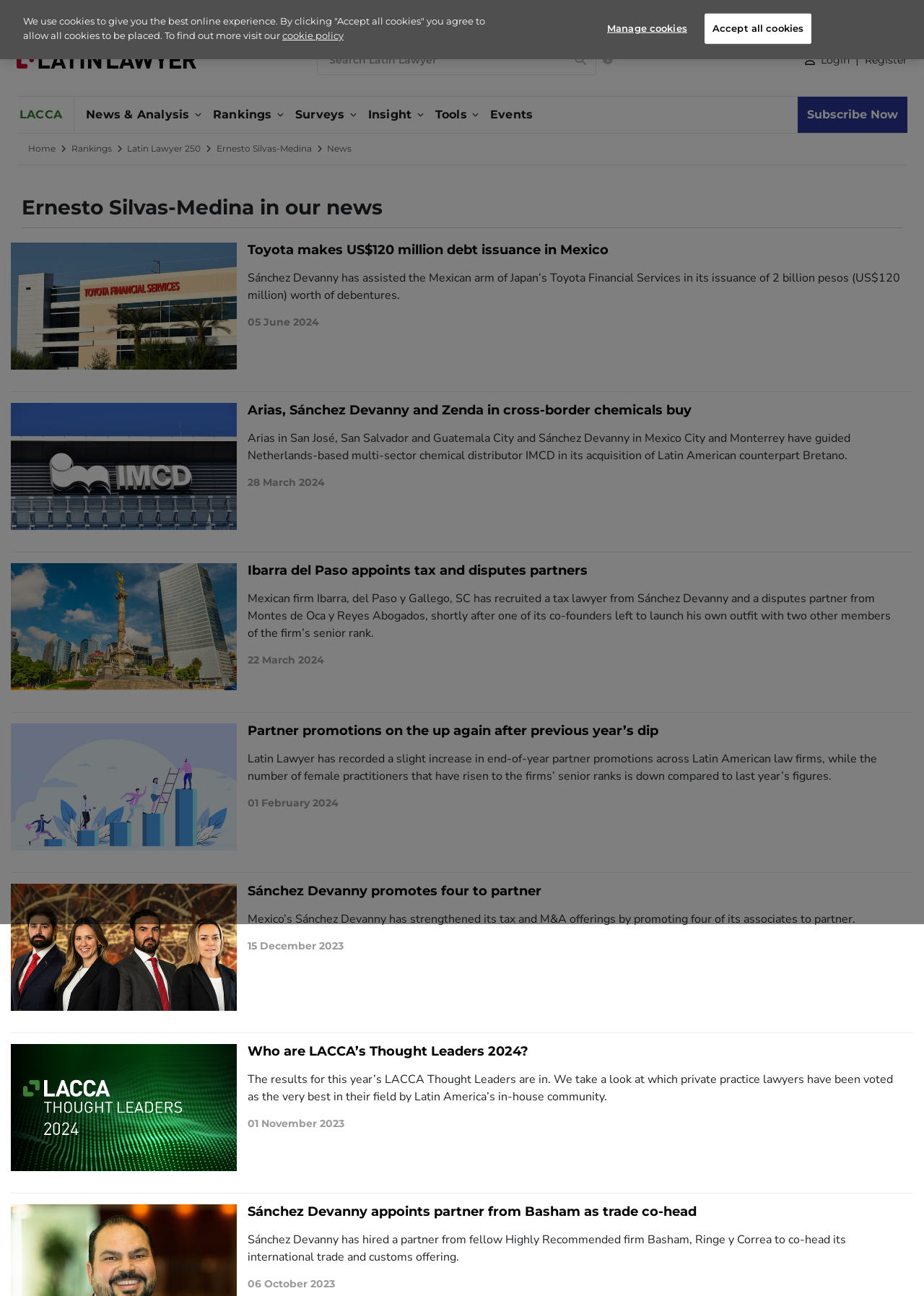Please determine the primary heading and provide its text.

Ernesto Silvas-Medina in our news